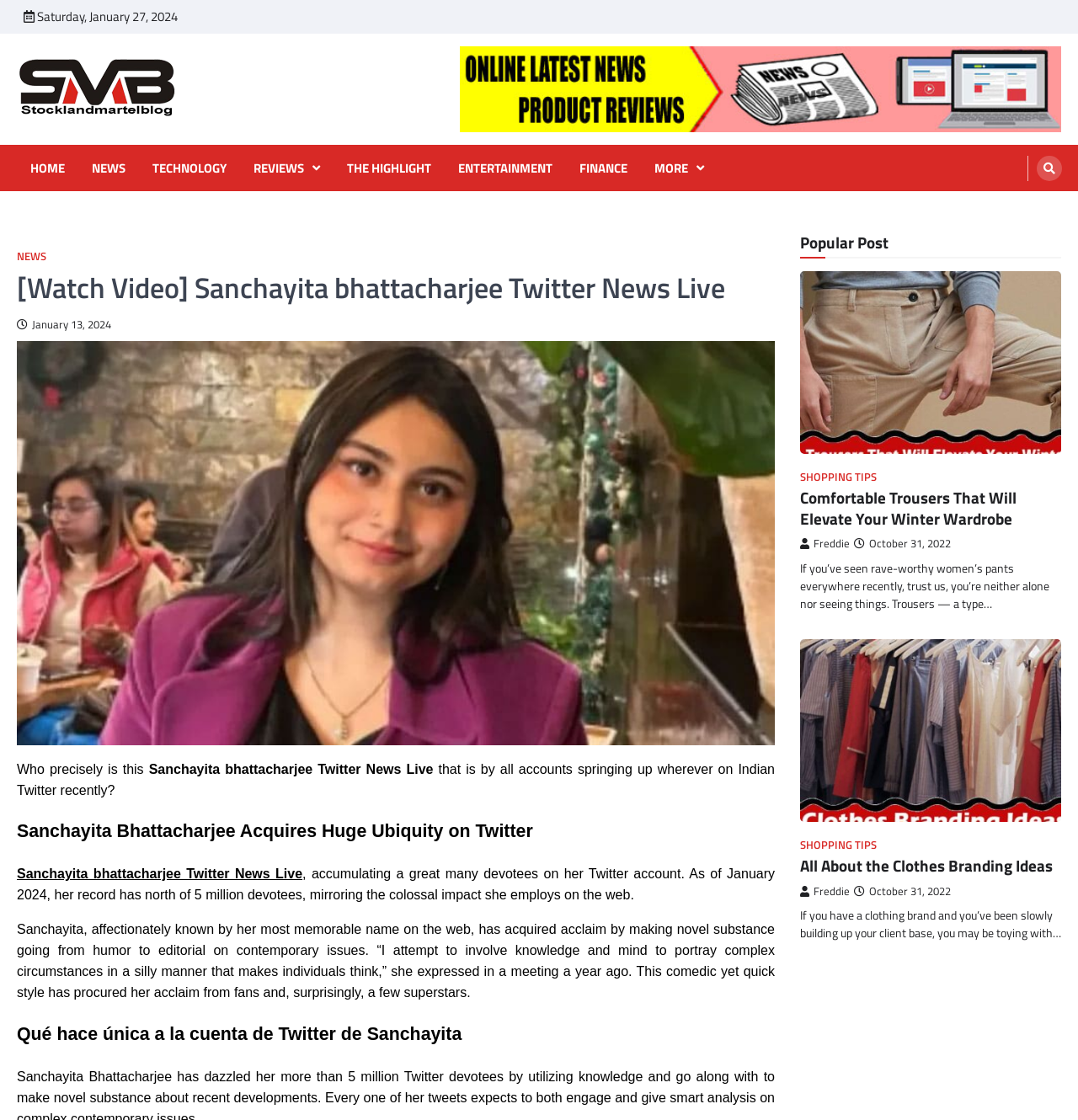Generate the main heading text from the webpage.

stocklandmartelblog – Latest News & Online Reviews